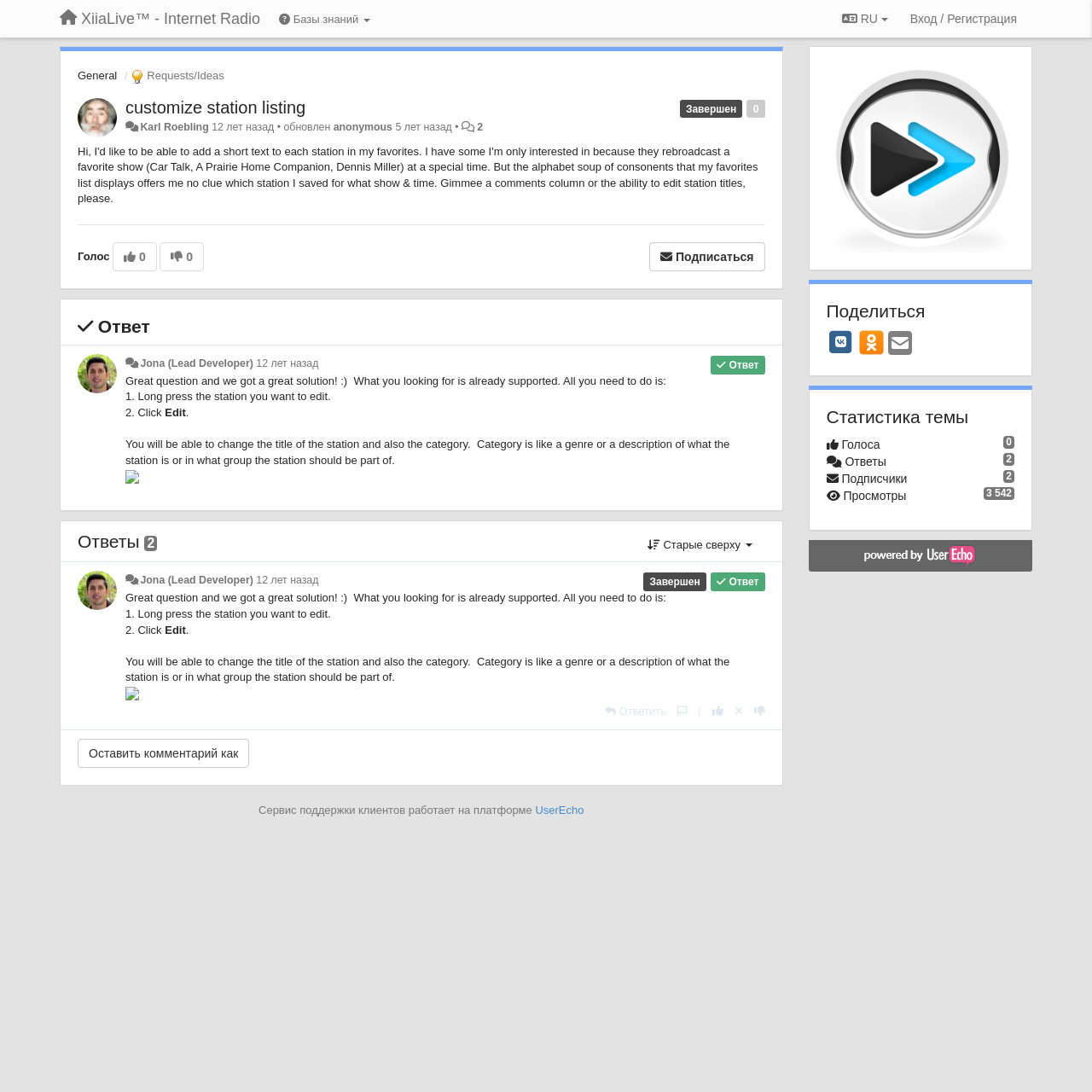Respond to the following question using a concise word or phrase: 
Who is the lead developer of XiiaLive?

Jona